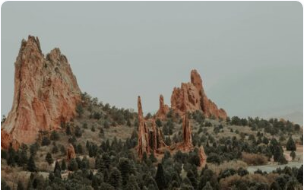Give an in-depth summary of the scene depicted in the image.

This image showcases a picturesque landscape featuring dramatic red rock formations set against a backdrop of lush greenery. The towering rocky silhouettes rise prominently, highlighted by a muted sky, creating a striking contrast. This natural setting represents Colorado Springs, a location renowned for its outdoor beauty and geological features. The scene captures the essence of the area, inviting viewers to explore the unique and varied outdoor experiences offered, including the availability of unlimited IP solutions that enhance online activities, making it an attractive destination for both adventurers and those seeking reliable internet services.